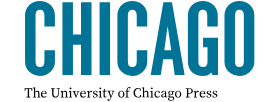Present an elaborate depiction of the scene captured in the image.

This image features the iconic name "CHICAGO," prominently displayed in bold, stylized typography, emphasizing its association with the University of Chicago Press. Below the bold lettering, the text reads "The University of Chicago Press" in a more understated font, establishing the context of the organization's intellectual and publishing identity. The design reflects the Press's commitment to scholarly excellence and its role in disseminating academic work, contributing significantly to discussions in various fields of study.